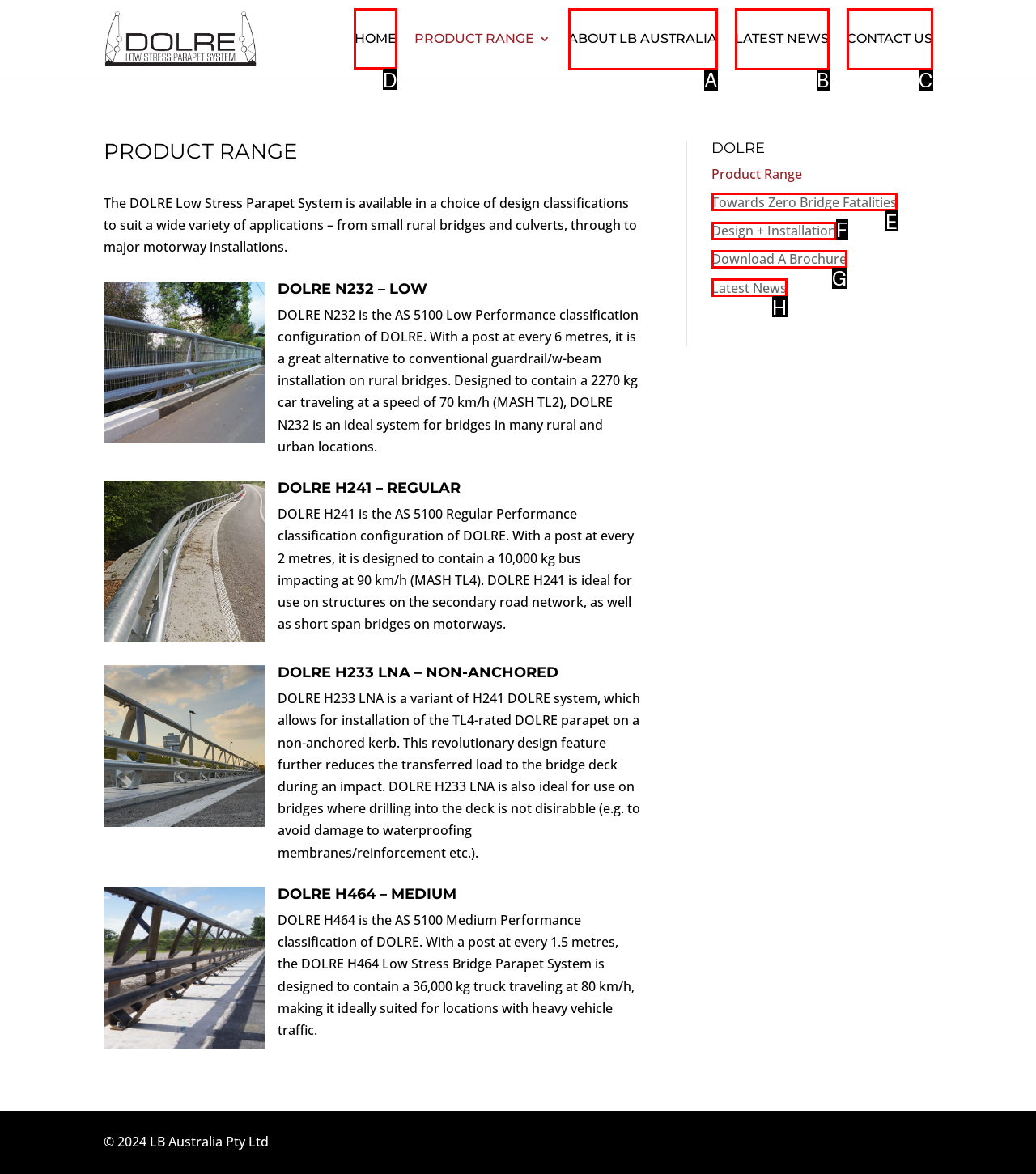Tell me which letter corresponds to the UI element that will allow you to Click the HOME link. Answer with the letter directly.

D